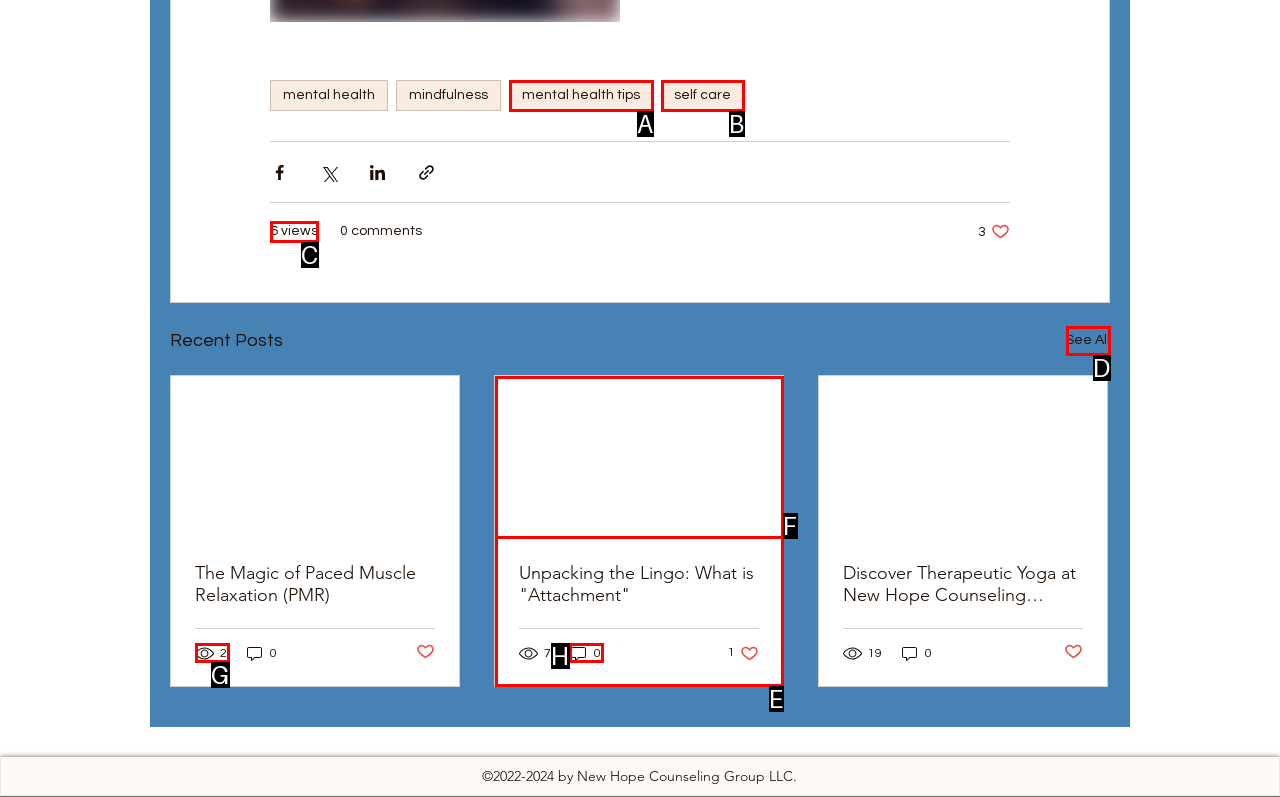Given the description: mental health tips
Identify the letter of the matching UI element from the options.

A